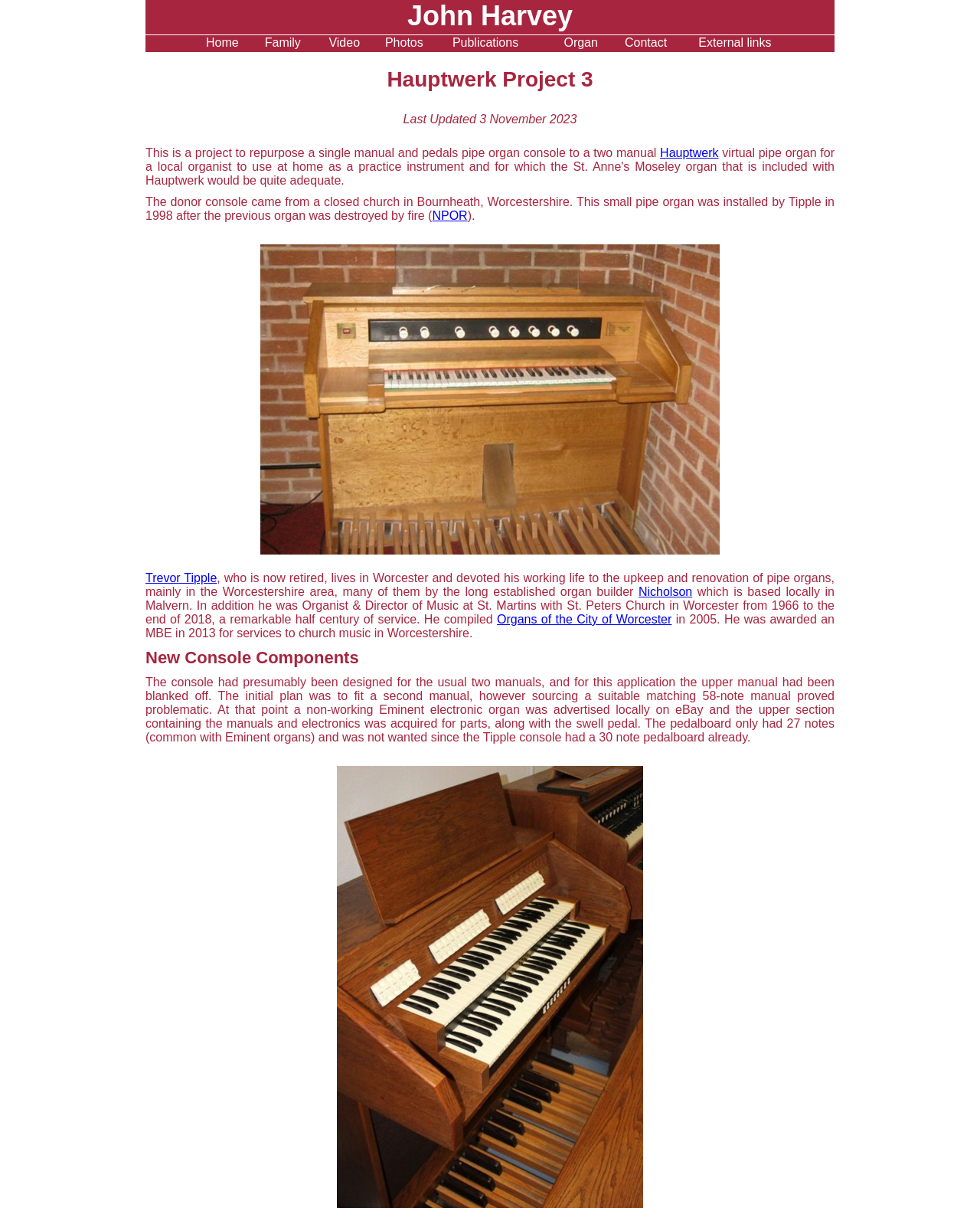What is the name of the project?
Using the information presented in the image, please offer a detailed response to the question.

I found the answer by looking at the static text element with the content 'Hauptwerk Project 3' located at the top of the webpage.